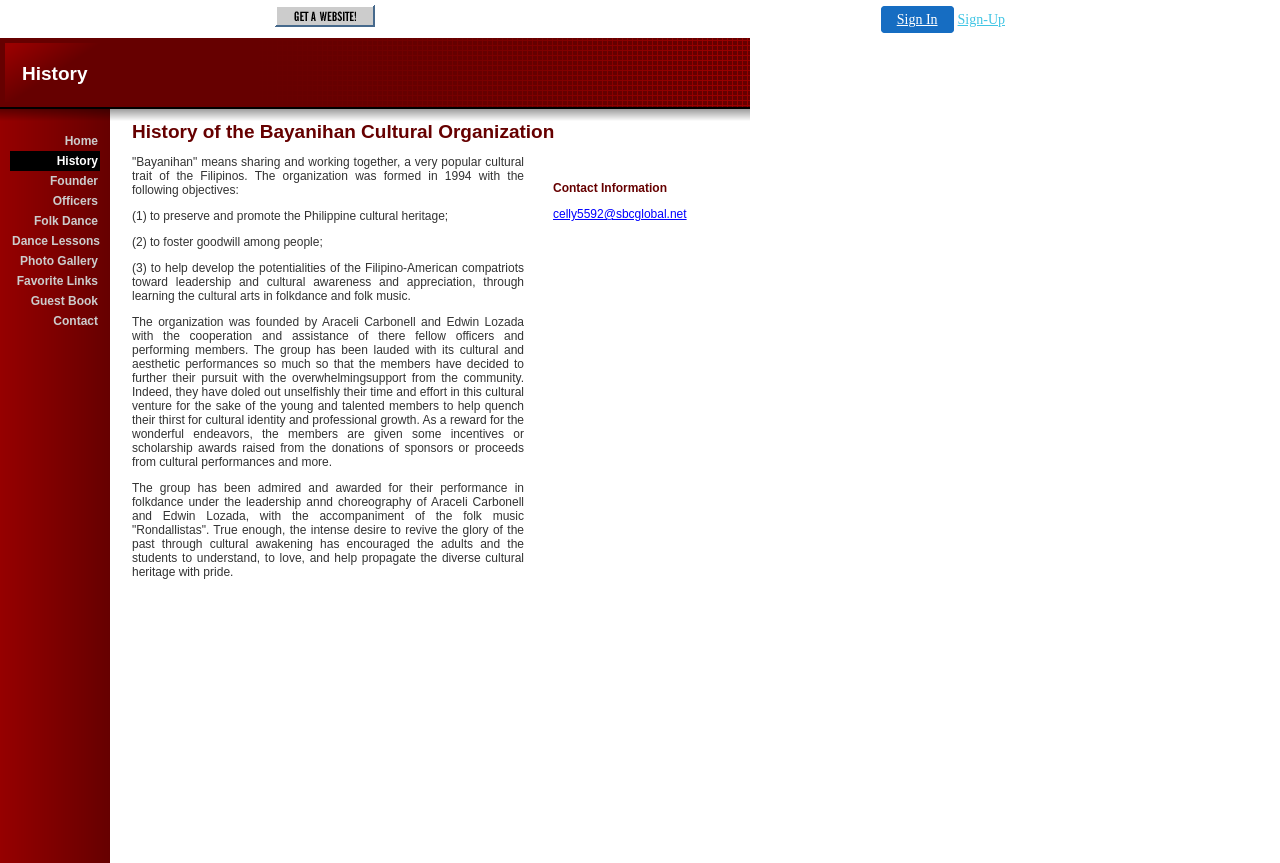Determine the bounding box of the UI component based on this description: "Officers". The bounding box coordinates should be four float values between 0 and 1, i.e., [left, top, right, bottom].

[0.008, 0.221, 0.078, 0.244]